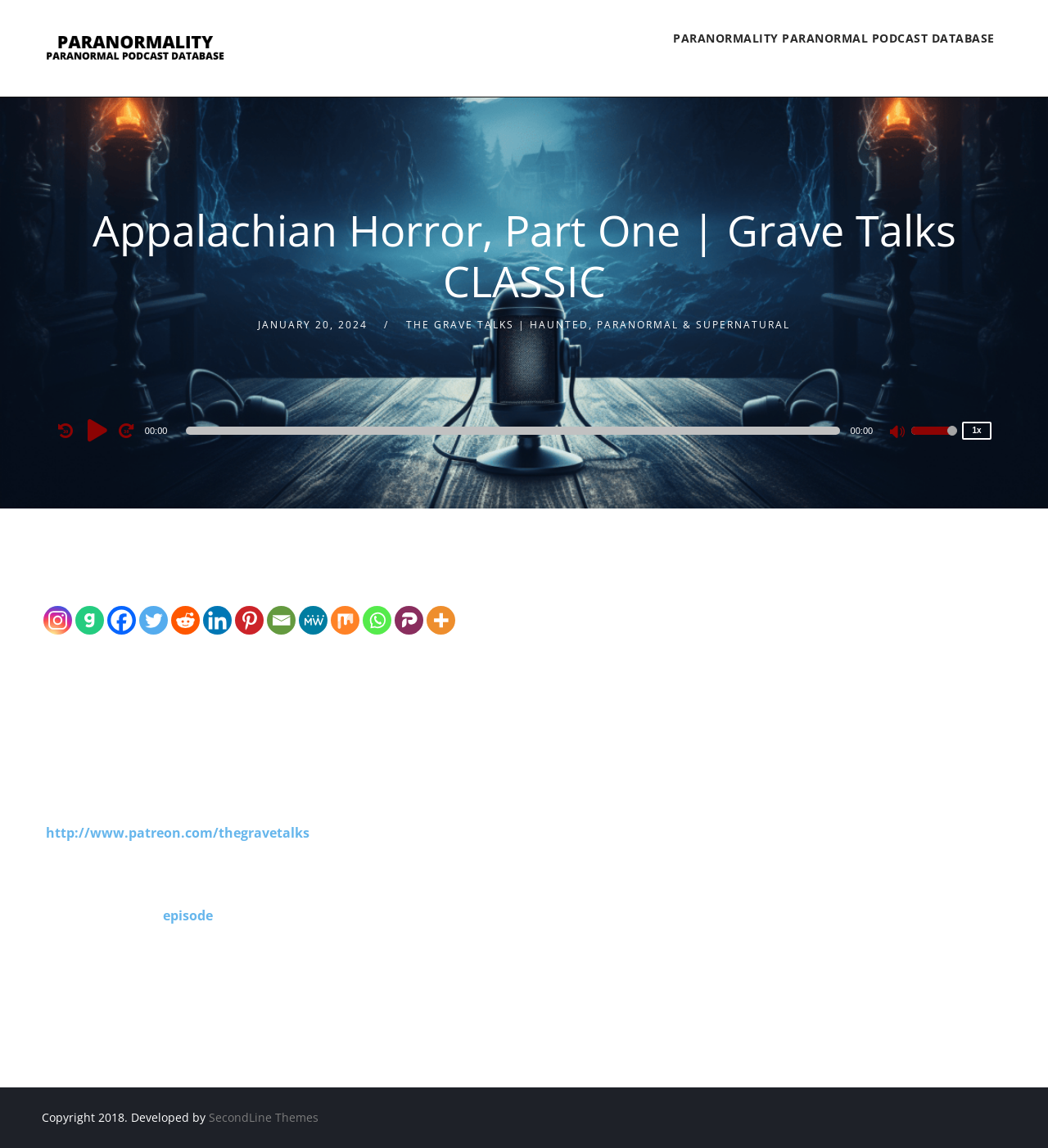What is the name of John's son?
Using the image as a reference, deliver a detailed and thorough answer to the question.

I found this answer by reading the text 'John and his son, Elija Henderson, have spent their lives growing up in the Appalachian region of the United States.', which mentions John's son's name as Elija Henderson.